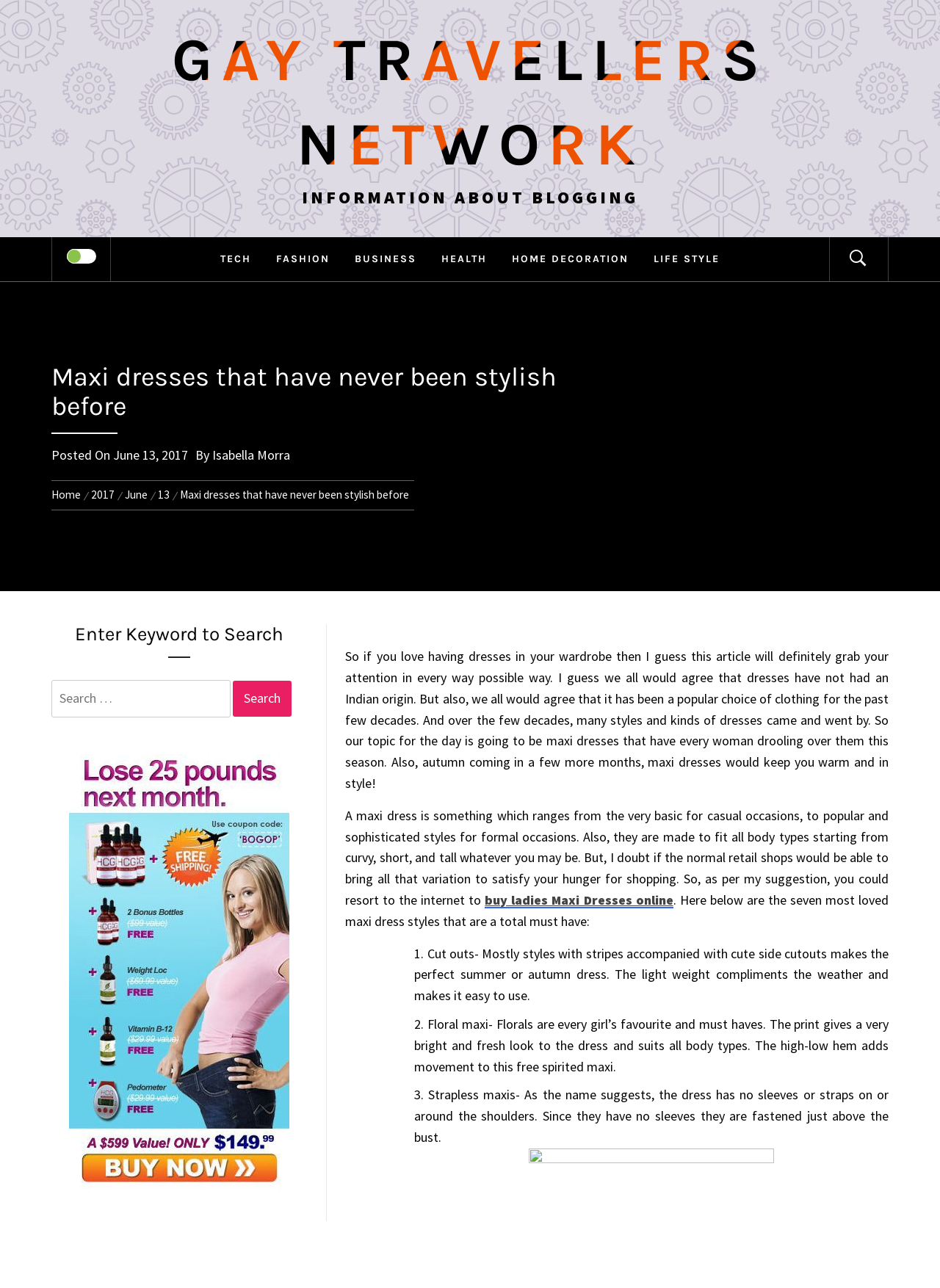Kindly determine the bounding box coordinates of the area that needs to be clicked to fulfill this instruction: "Search for something".

[0.055, 0.528, 0.327, 0.557]